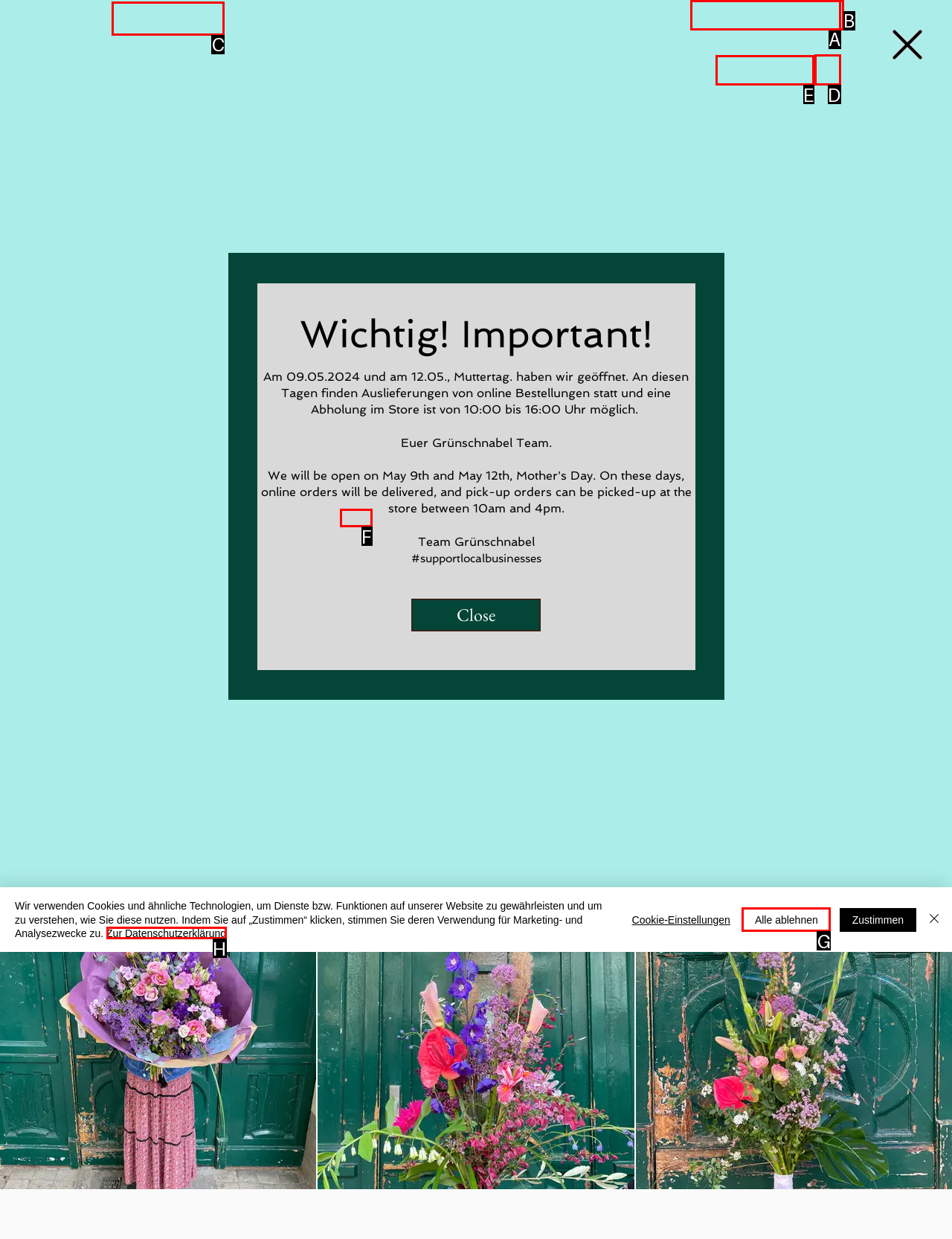Identify the HTML element to click to execute this task: Go to online shop Respond with the letter corresponding to the proper option.

E